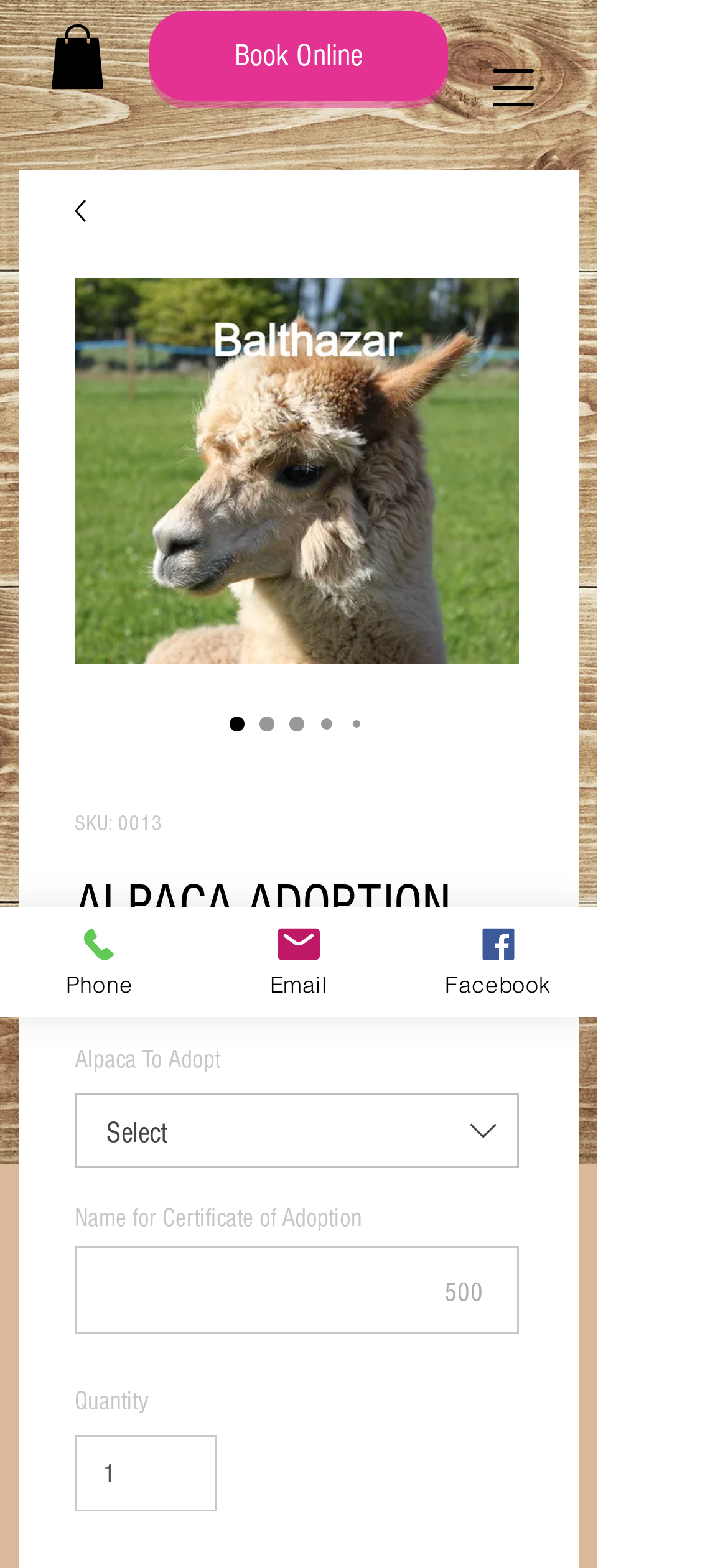Please identify the bounding box coordinates of the element's region that should be clicked to execute the following instruction: "Select an alpaca to adopt". The bounding box coordinates must be four float numbers between 0 and 1, i.e., [left, top, right, bottom].

[0.103, 0.698, 0.713, 0.745]